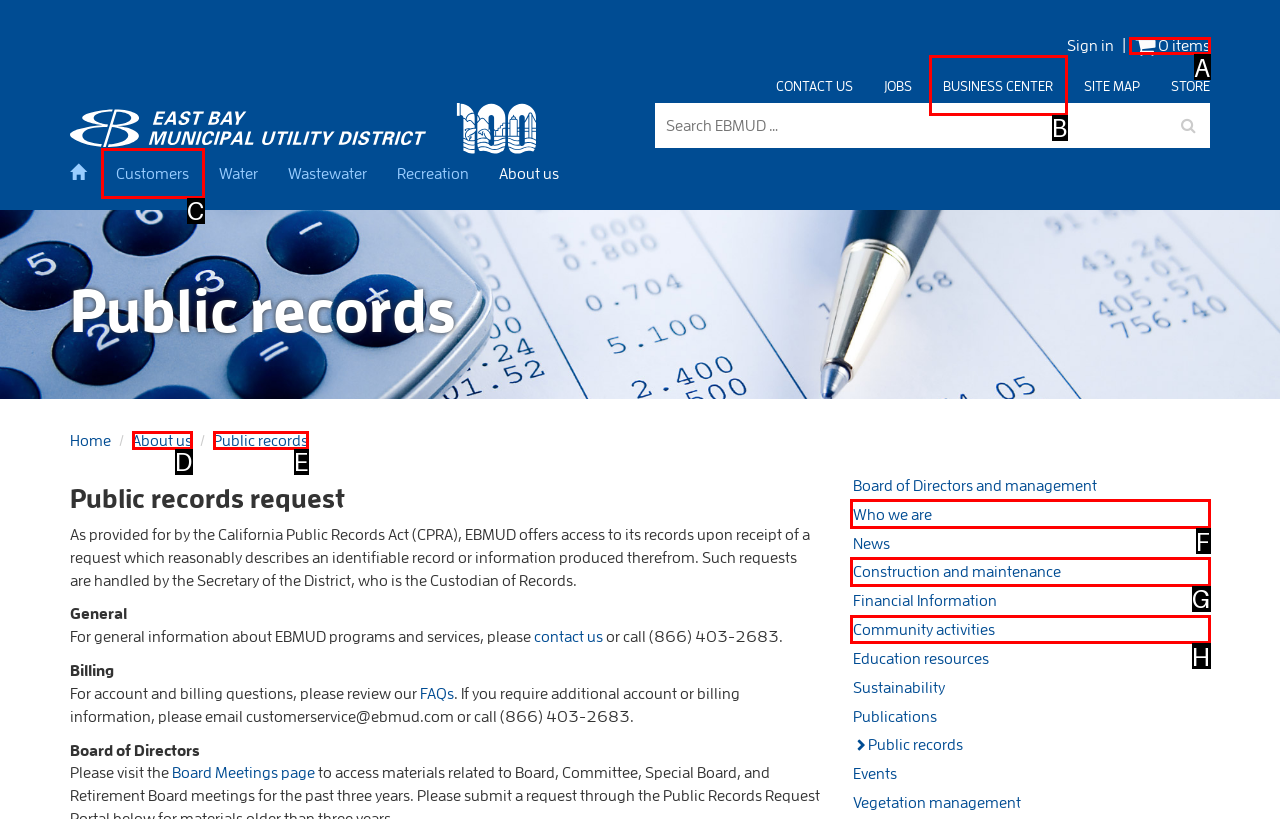Refer to the description: Construction and maintenance and choose the option that best fits. Provide the letter of that option directly from the options.

G